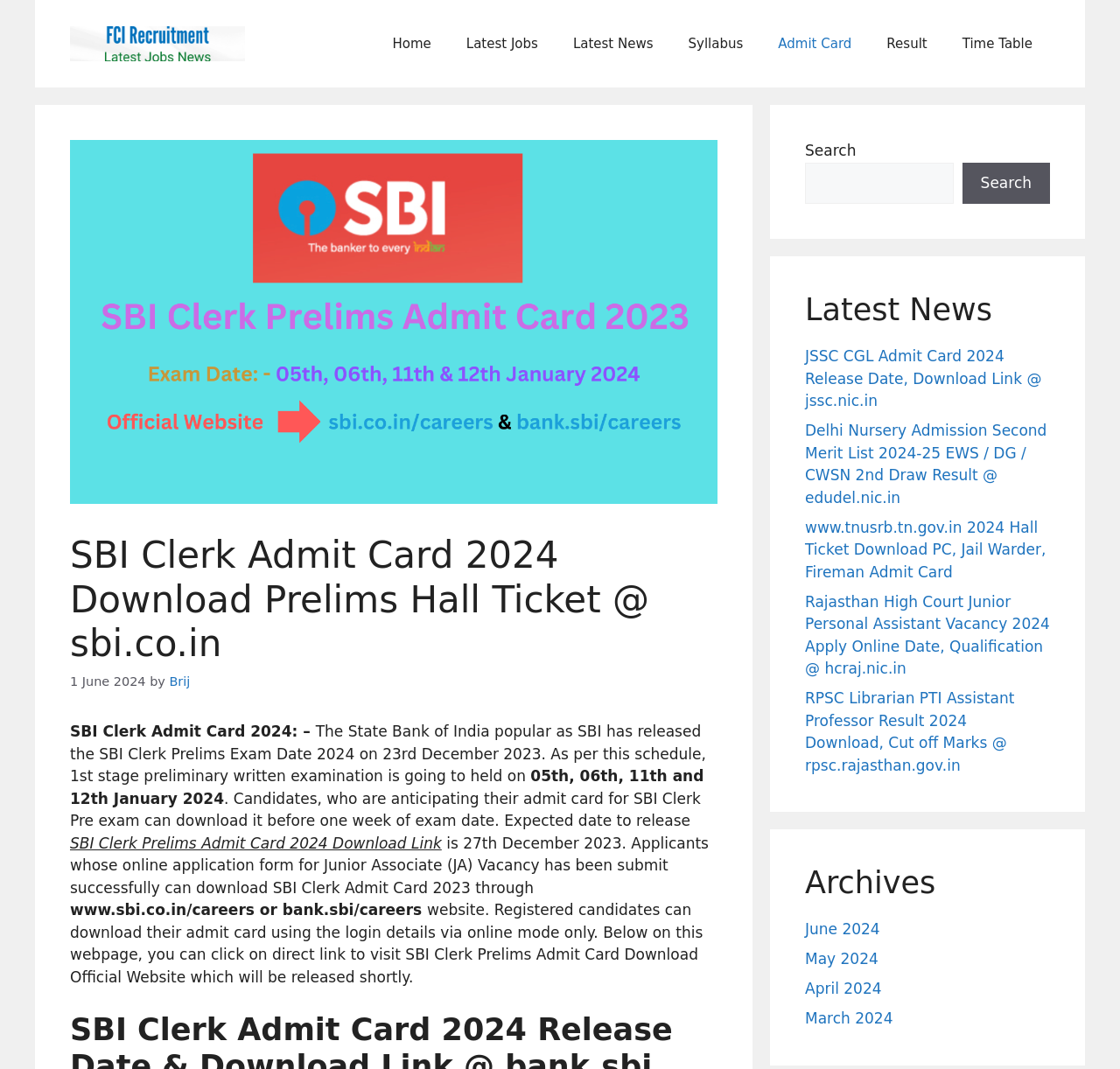Find the bounding box coordinates for the area that should be clicked to accomplish the instruction: "Search for a keyword".

[0.719, 0.152, 0.851, 0.191]